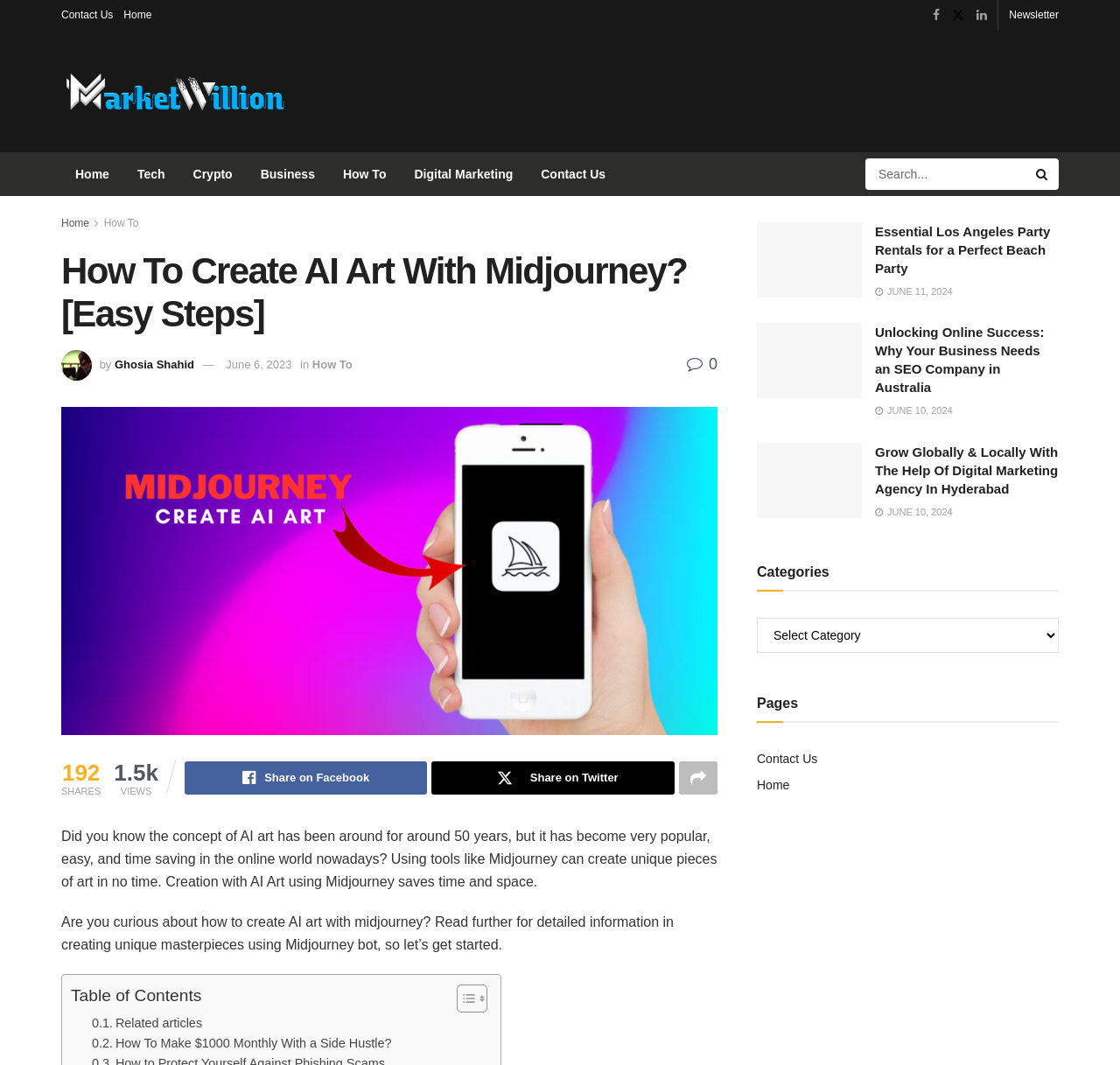What is the purpose of the 'Search...' textbox?
Answer the question with a detailed and thorough explanation.

The purpose of the 'Search...' textbox can be inferred by its location and label, which suggests that it is used to search for content on the webpage.